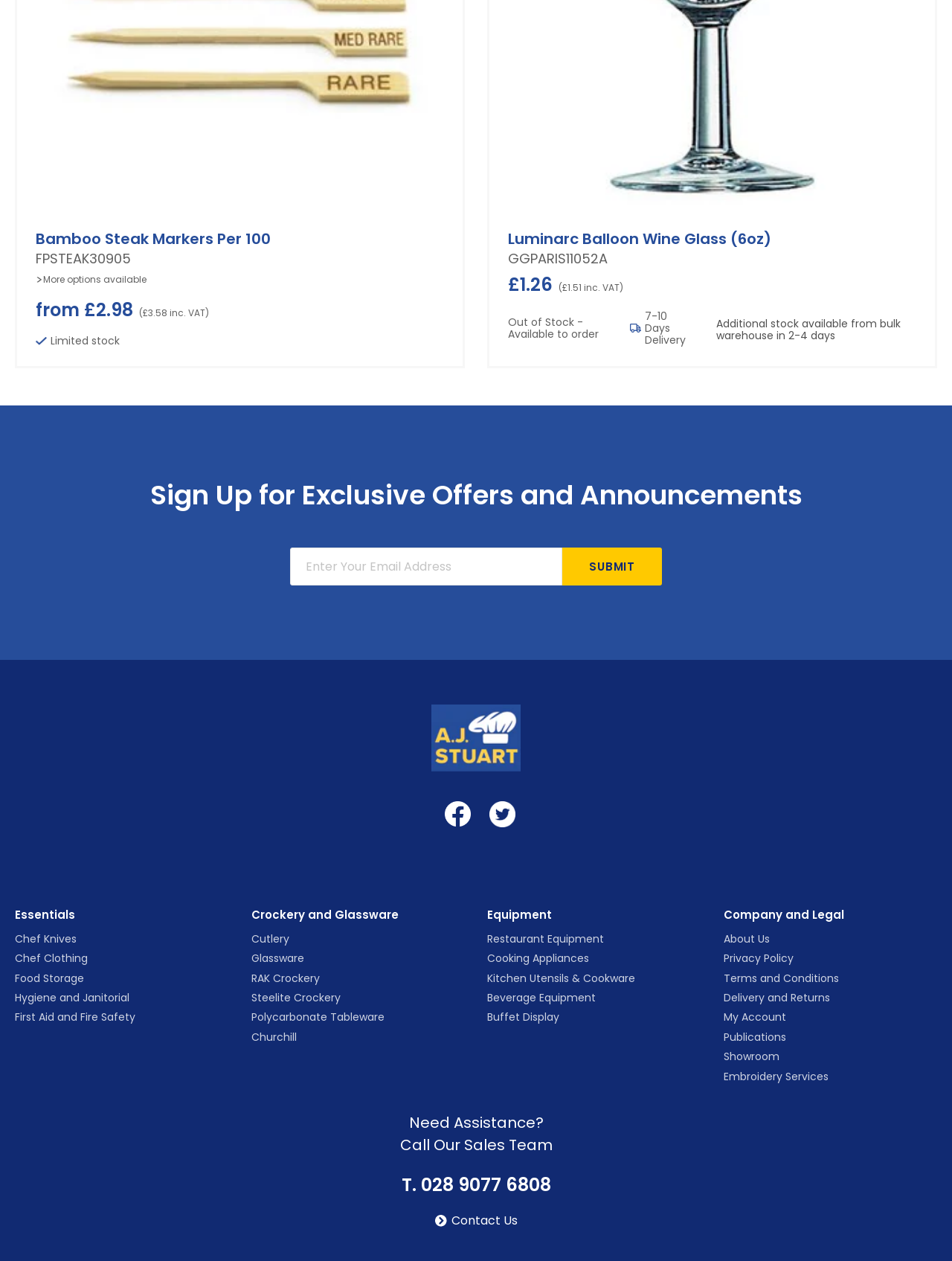What is the purpose of the textbox?
Please provide an in-depth and detailed response to the question.

The purpose of the textbox is to enter an email address, as indicated by the text 'Enter Your Email Address' above the textbox. This is likely for signing up for exclusive offers and announcements.